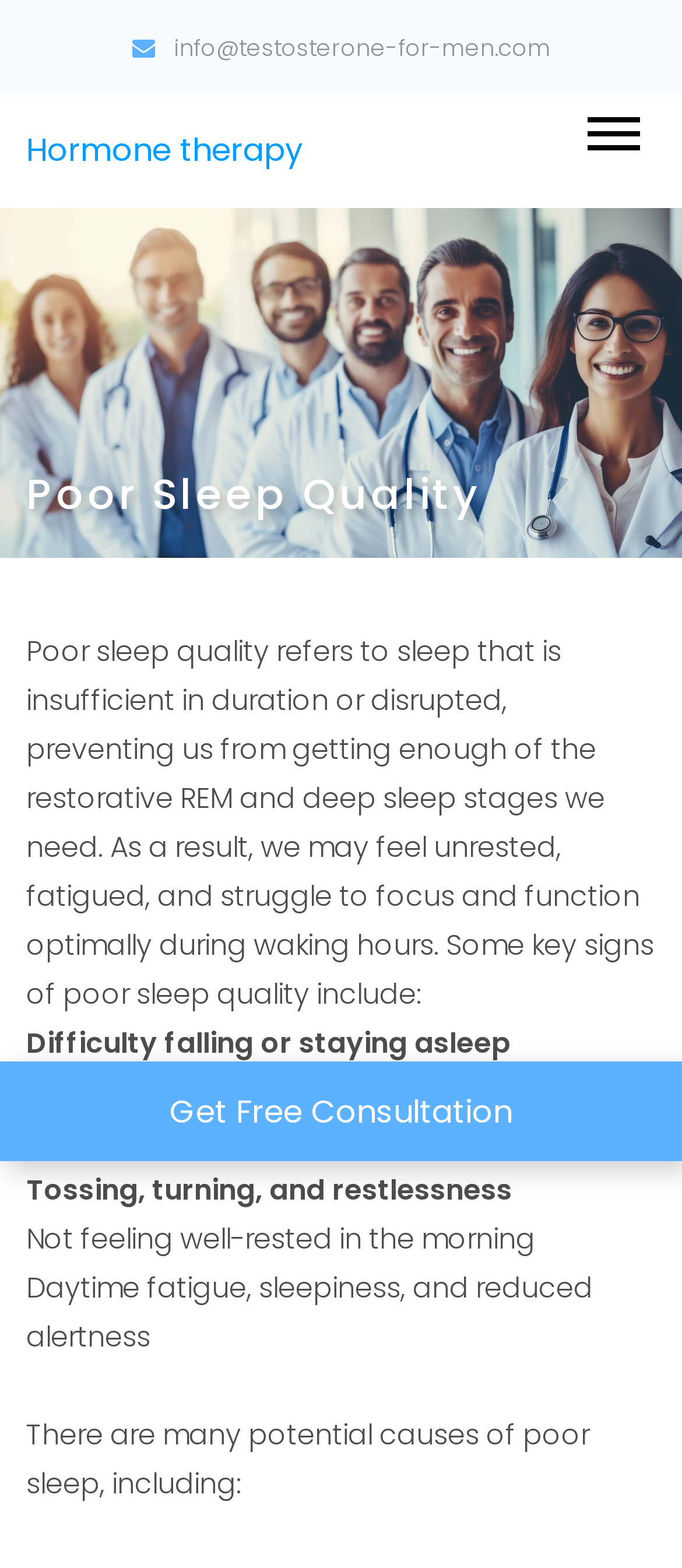Please provide the bounding box coordinate of the region that matches the element description: Get Free Consultation. Coordinates should be in the format (top-left x, top-left y, bottom-right x, bottom-right y) and all values should be between 0 and 1.

[0.249, 0.695, 0.751, 0.723]